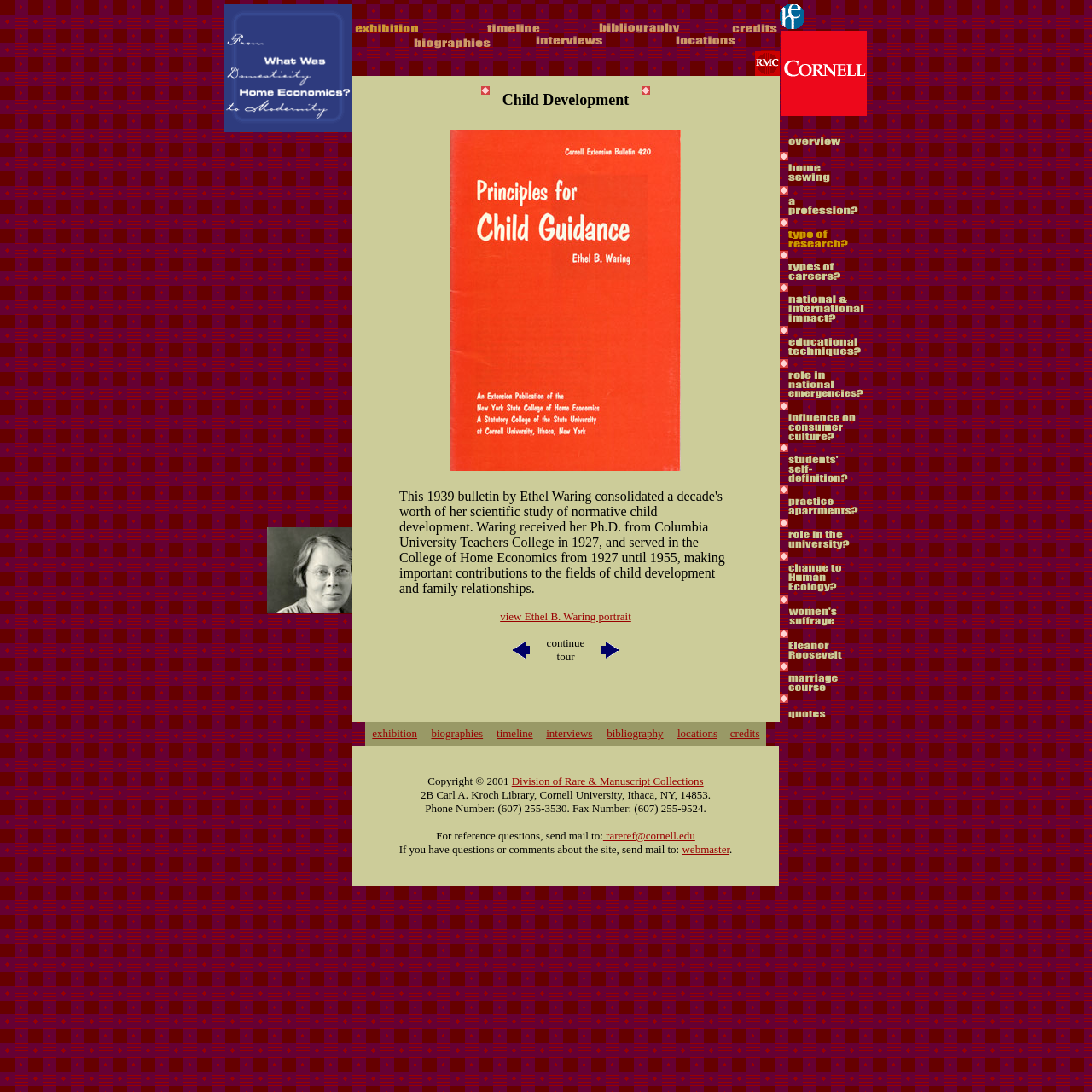Summarize the webpage with a detailed and informative caption.

The webpage is about "What Was Home Economics?" and is related to Child Development. At the top, there is a layout table that spans most of the width of the page. Within this table, there are two main sections: a left column and a right column.

In the left column, there is a link with an accompanying image, followed by a table cell containing a list of options, including "exhibition", "timeline", "bibliography", "credits", "biographies", "interviews", "locations", and "RMC Child Development". These options are arranged horizontally and are separated by small gaps.

In the right column, there is a series of small images arranged horizontally, with 17 images in total. These images are evenly spaced and take up most of the width of the right column.

Below the initial layout table, there is another table with three rows. The first row contains a single table cell with a small image. The second row contains a series of table cells, each with a link and an accompanying image. The links are labeled "exhibition", "timeline", "bibliography", "credits", "biographies", "interviews", and "locations". The third row is similar to the second row, but with slightly different layout and content.

Overall, the webpage appears to be a navigation page or a portal to various resources related to Home Economics and Child Development.